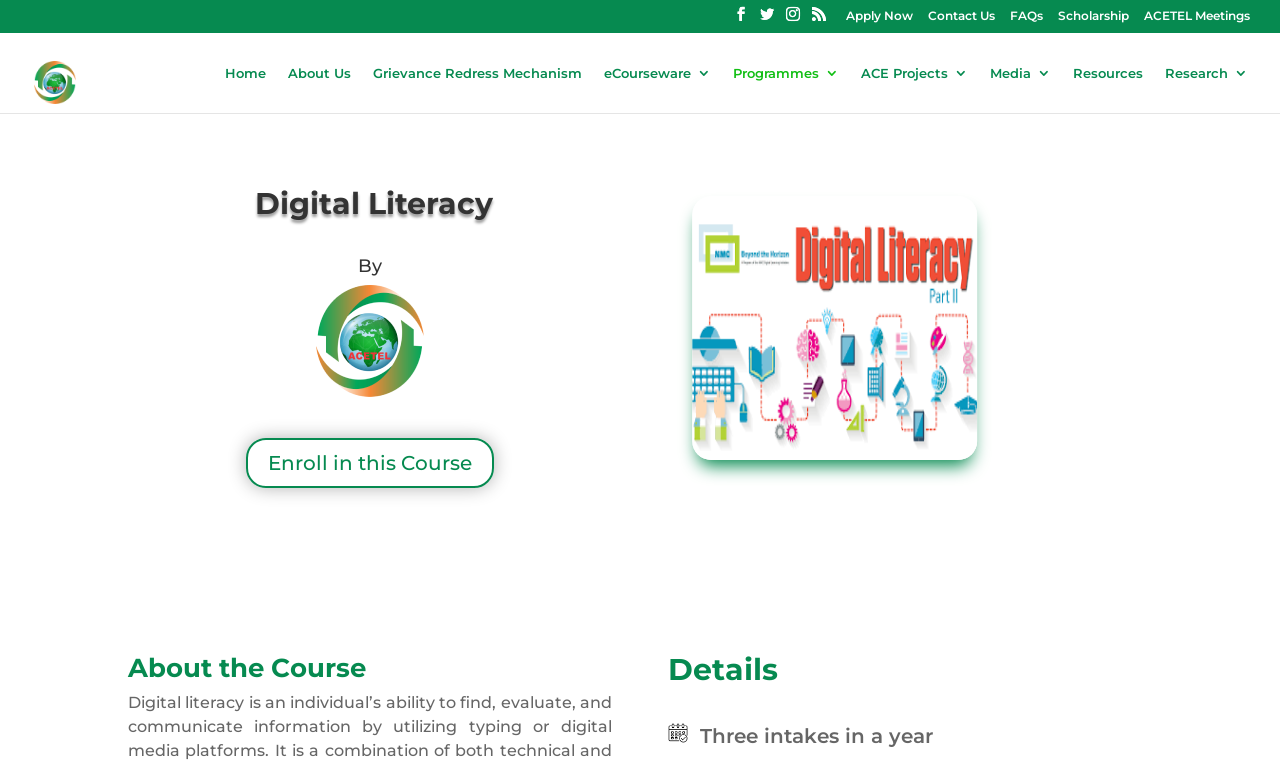Explain the webpage's layout and main content in detail.

The webpage is about Digital Literacy provided by NOUN ACETEL. At the top left corner, there is a logo of NOUN ACETEL, accompanied by a link to the organization's homepage. Below the logo, there is a navigation menu with links to various pages, including Home, About Us, Grievance Redress Mechanism, and others.

On the top right corner, there are several social media links, represented by icons. Next to these icons, there are links to Apply Now, Contact Us, FAQs, Scholarship, and ACETEL Meetings.

The main content of the webpage is divided into two sections. The left section has a heading "Digital Literacy" and a subheading "By". Below these headings, there is an empty space, possibly reserved for an image or a description. 

The right section has a prominent call-to-action button "Enroll in this Course" and an image that takes up most of the space. Below the image, there is a heading "About the Course" and another heading "Details". At the bottom of the page, there is a static text "Three intakes in a year".